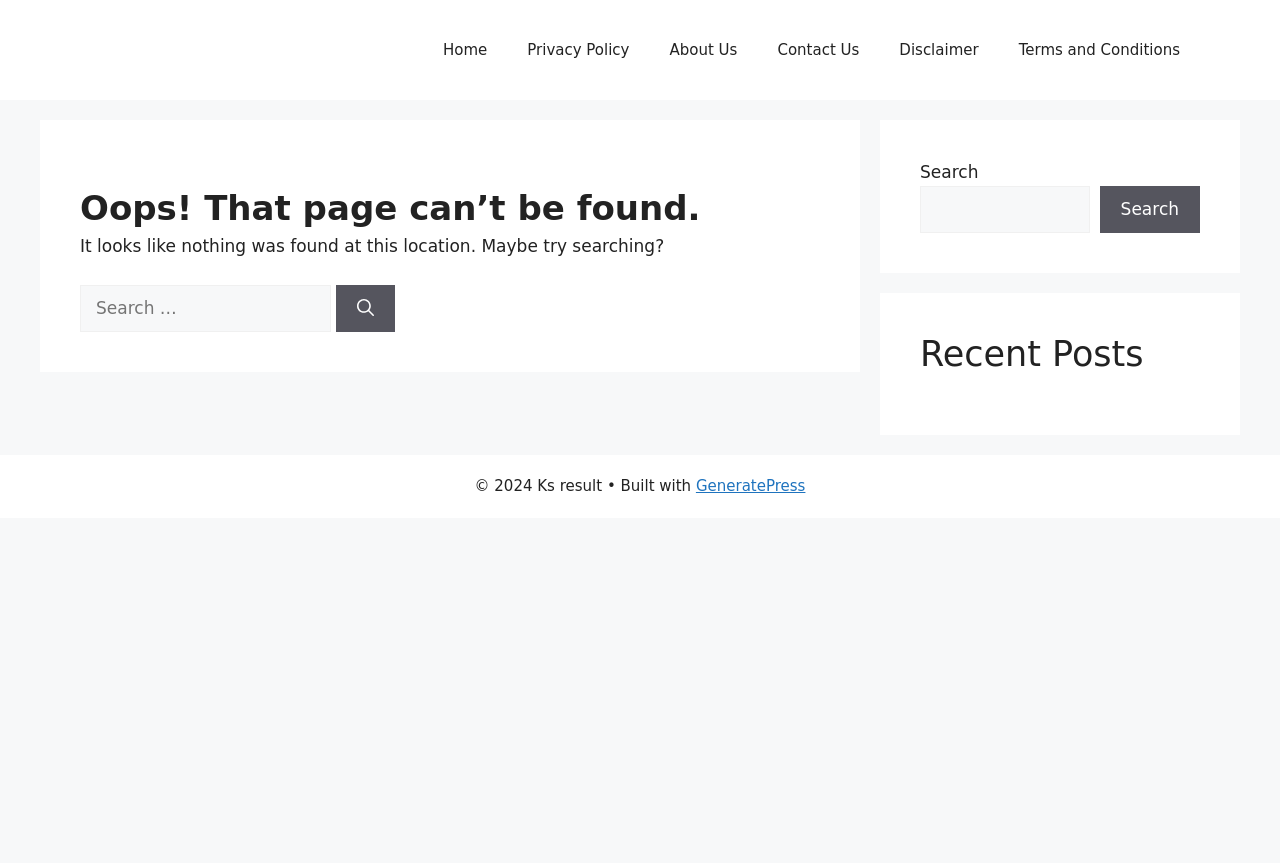Determine the bounding box coordinates for the UI element matching this description: "parent_node: Search for: aria-label="Search"".

[0.263, 0.33, 0.309, 0.385]